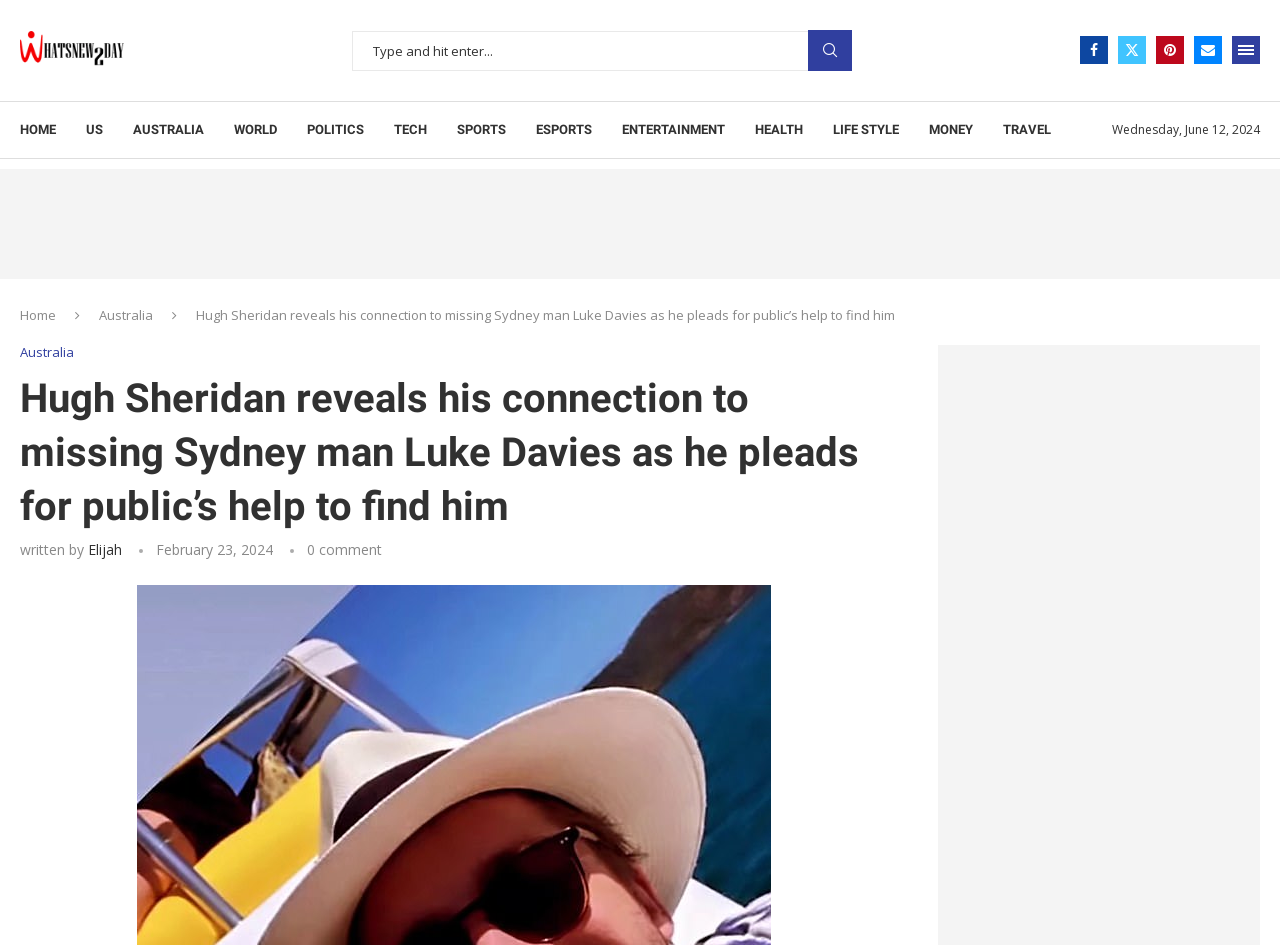Provide the bounding box coordinates for the area that should be clicked to complete the instruction: "Read more about Hugh Sheridan".

[0.107, 0.619, 0.602, 0.64]